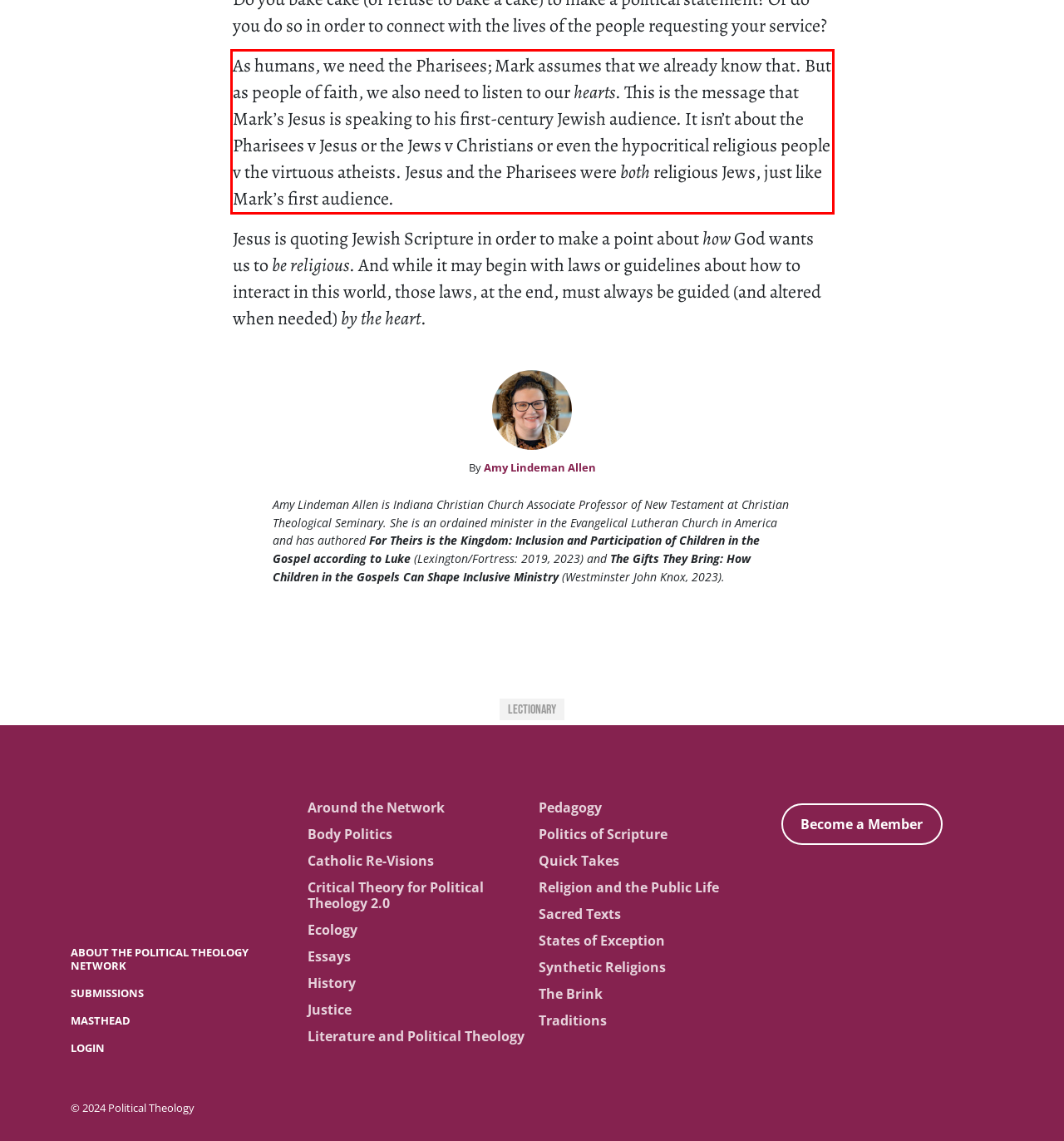Within the screenshot of a webpage, identify the red bounding box and perform OCR to capture the text content it contains.

As humans, we need the Pharisees; Mark assumes that we already know that. But as people of faith, we also need to listen to our hearts. This is the message that Mark’s Jesus is speaking to his first-century Jewish audience. It isn’t about the Pharisees v Jesus or the Jews v Christians or even the hypocritical religious people v the virtuous atheists. Jesus and the Pharisees were both religious Jews, just like Mark’s first audience.